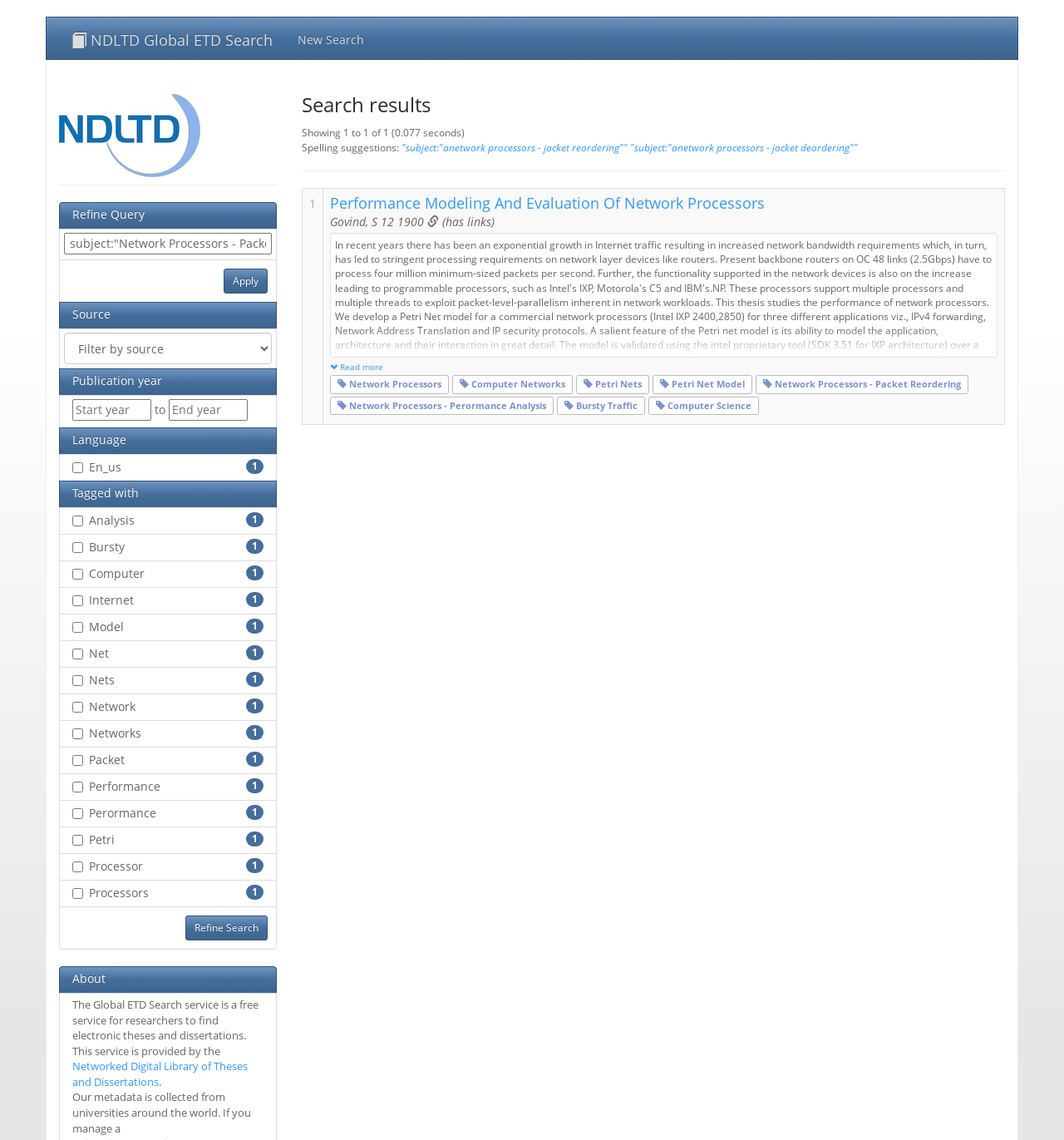Select the bounding box coordinates of the element I need to click to carry out the following instruction: "Read more about 'Performance Modeling And Evaluation Of Network Processors'".

[0.31, 0.17, 0.719, 0.187]